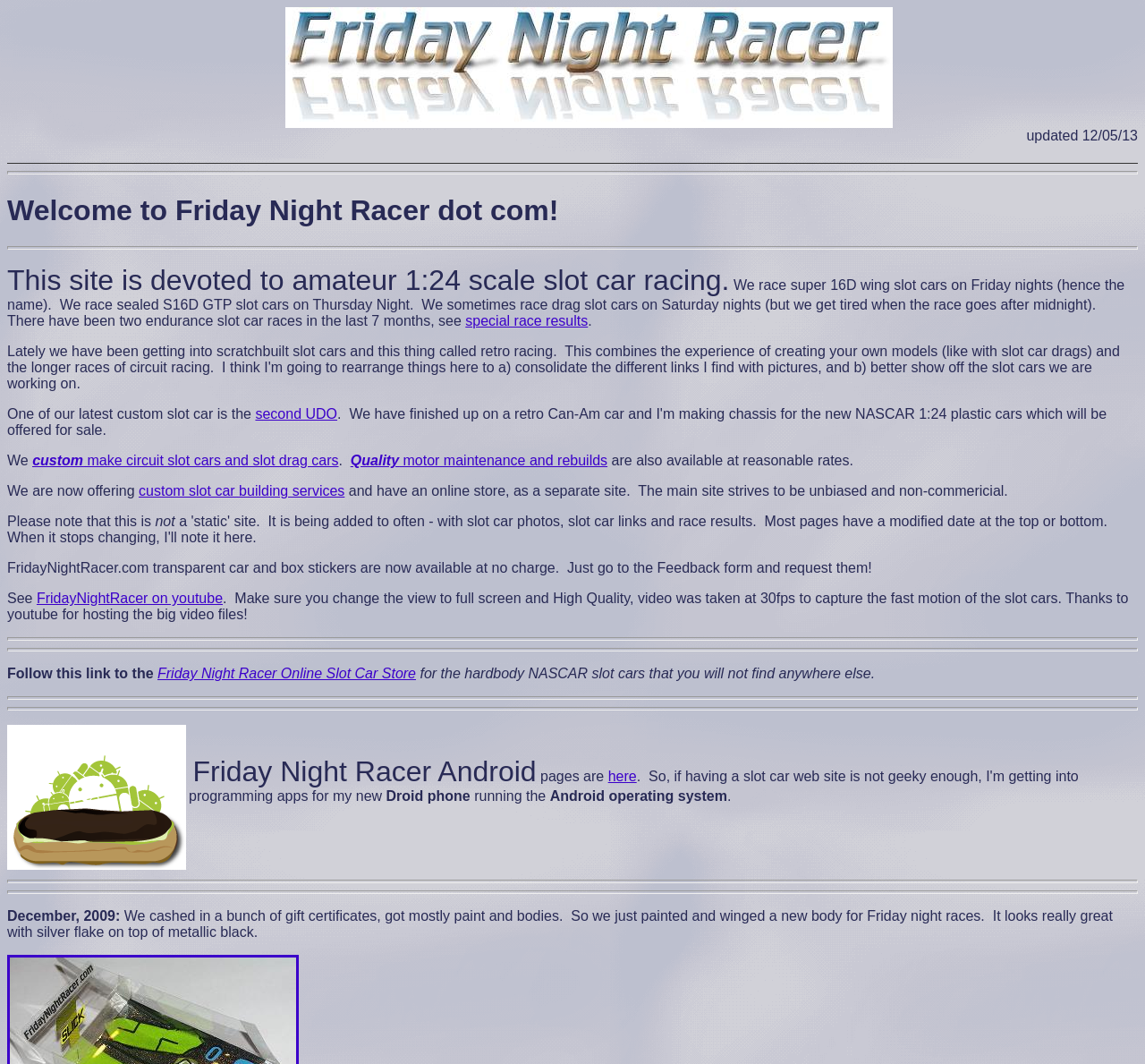Construct a comprehensive caption that outlines the webpage's structure and content.

The webpage is titled "FridayNightRacer.com" and appears to be a website dedicated to amateur 1:24 scale slot car racing. At the top of the page, there is a logo image with the text "Friday Night Racer" next to it. Below this, there is a table with a single row containing a cell with the text "updated 12/05/13" and a horizontal separator line.

The main content of the page is divided into several sections, each separated by horizontal separator lines. The first section welcomes visitors to the website and explains that it is devoted to amateur slot car racing. There are two paragraphs of text describing the types of races they participate in, including Friday night races with super 16D wing slot cars and Thursday night races with sealed S16D GTP slot cars.

The next section has a link to "special race results" and mentions a custom slot car, the "second UDO". There are also links to "custom" and "make circuit slot cars and slot drag cars" services. Additionally, there is a mention of "Quality motor maintenance and rebuilds" being available at reasonable rates.

The following section announces that custom slot car building services are now available, and there is an online store on a separate site. The website strives to be unbiased and non-commercial. There is also a note about FridayNightRacer.com transparent car and box stickers being available for free.

Below this, there is a section with a link to "FridayNightRacer on youtube" and a description of the video content, which includes slot car racing footage. The video is recommended to be viewed in full screen and high quality.

The next section has a link to the "Friday Night Racer Online Slot Car Store" for hardbody NASCAR slot cars. There is also an image on the right side of the page, which appears to be a logo or a graphic related to the store.

Further down, there is a section with text about the Friday Night Racer Android pages, which are accessible via a link. There is also a mention of the Android operating system.

The final section of the page has a dated entry from December 2009, describing a new body for Friday night races that was painted and winged using gift certificates.